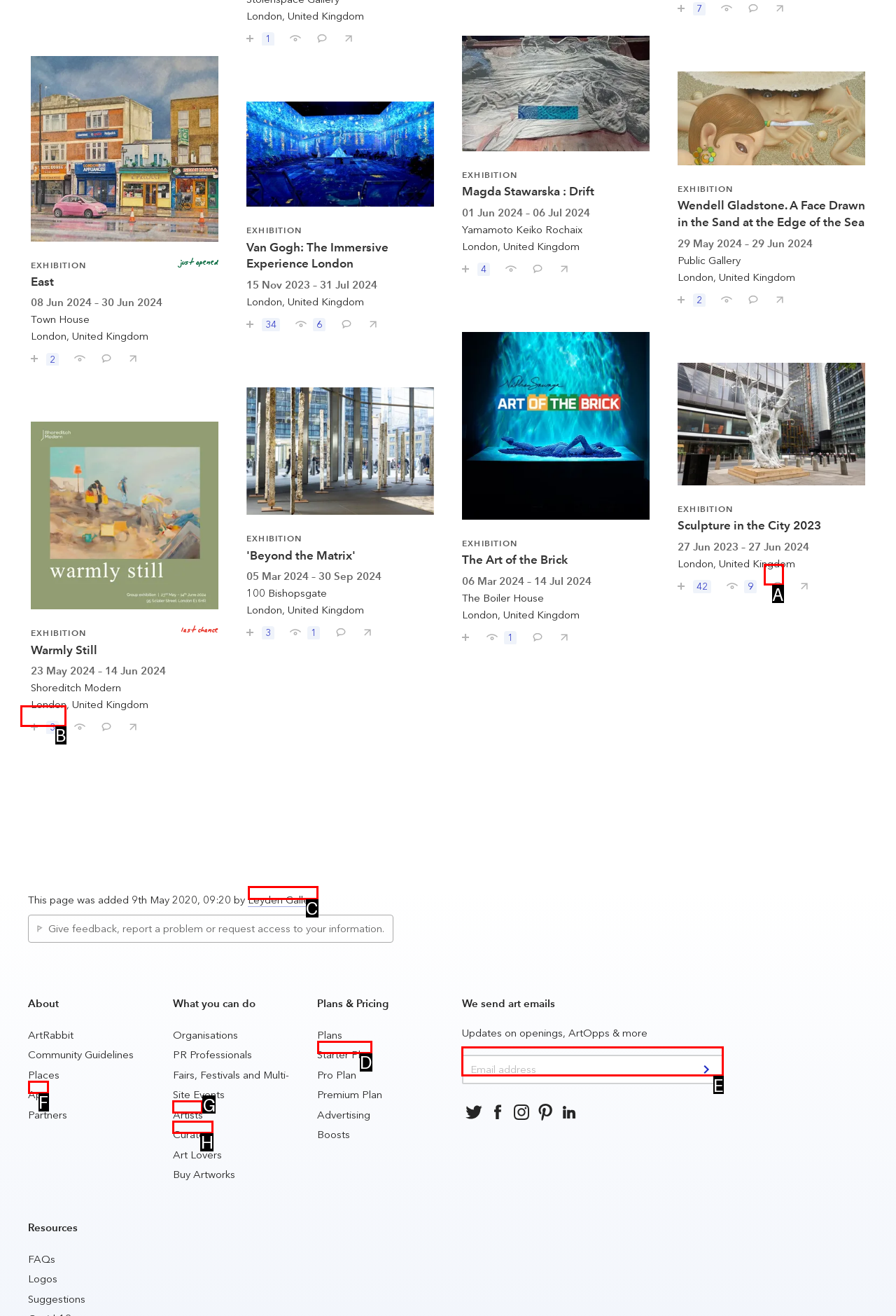Given the description: Starter Plan, identify the corresponding option. Answer with the letter of the appropriate option directly.

D